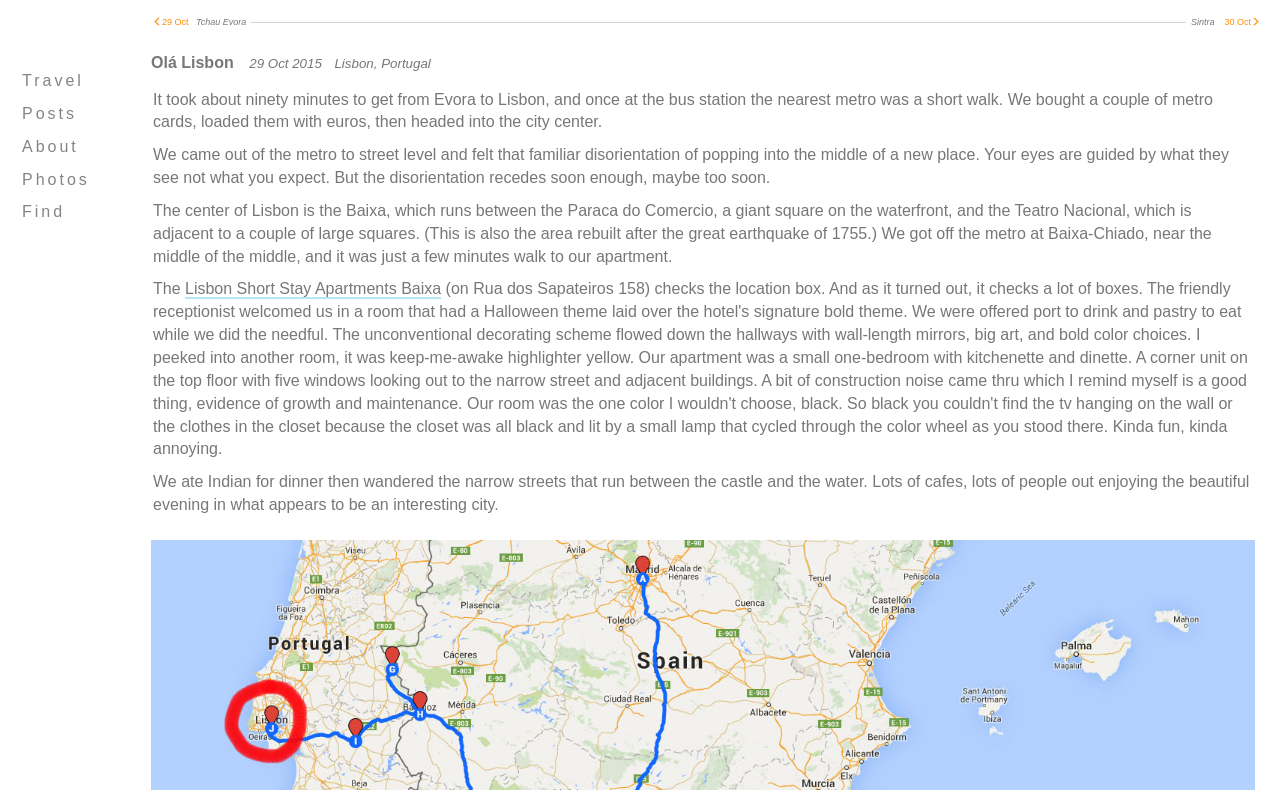Where did the author travel to?
Respond to the question with a single word or phrase according to the image.

Lisbon